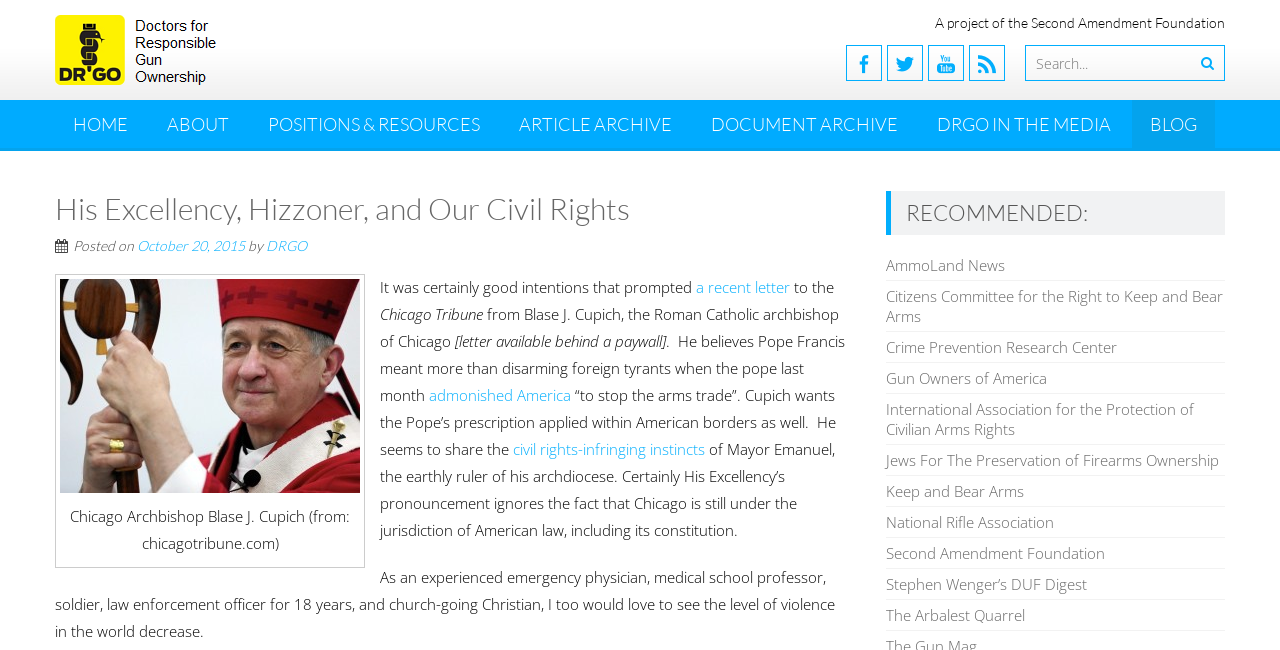Identify the bounding box coordinates of the area that should be clicked in order to complete the given instruction: "Search for articles". The bounding box coordinates should be four float numbers between 0 and 1, i.e., [left, top, right, bottom].

[0.801, 0.07, 0.957, 0.125]